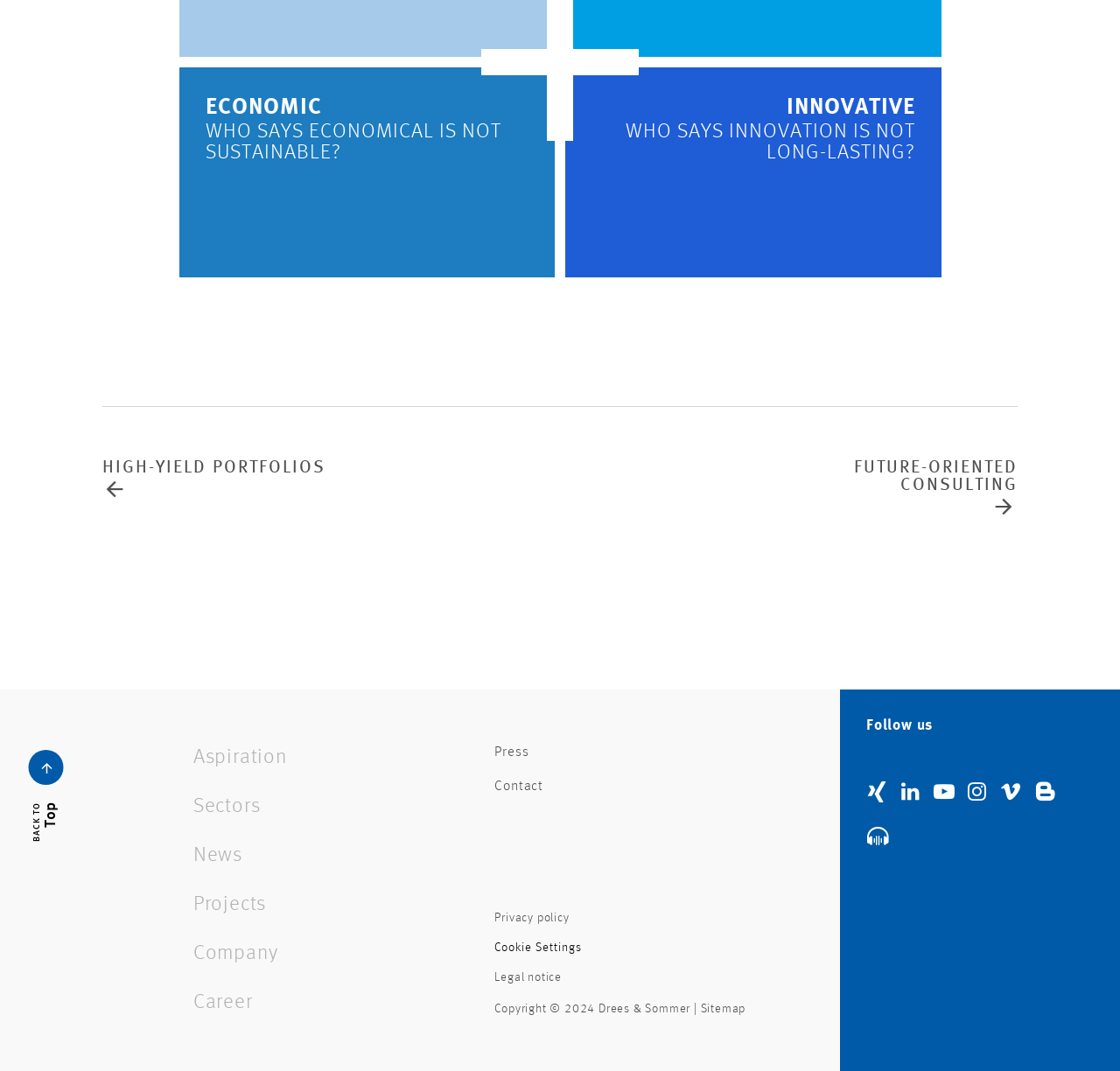Please determine the bounding box coordinates of the element to click on in order to accomplish the following task: "Click on 'ECONOMIC WHO SAYS ECONOMICAL IS NOT SUSTAINABLE?'". Ensure the coordinates are four float numbers ranging from 0 to 1, i.e., [left, top, right, bottom].

[0.183, 0.087, 0.472, 0.157]